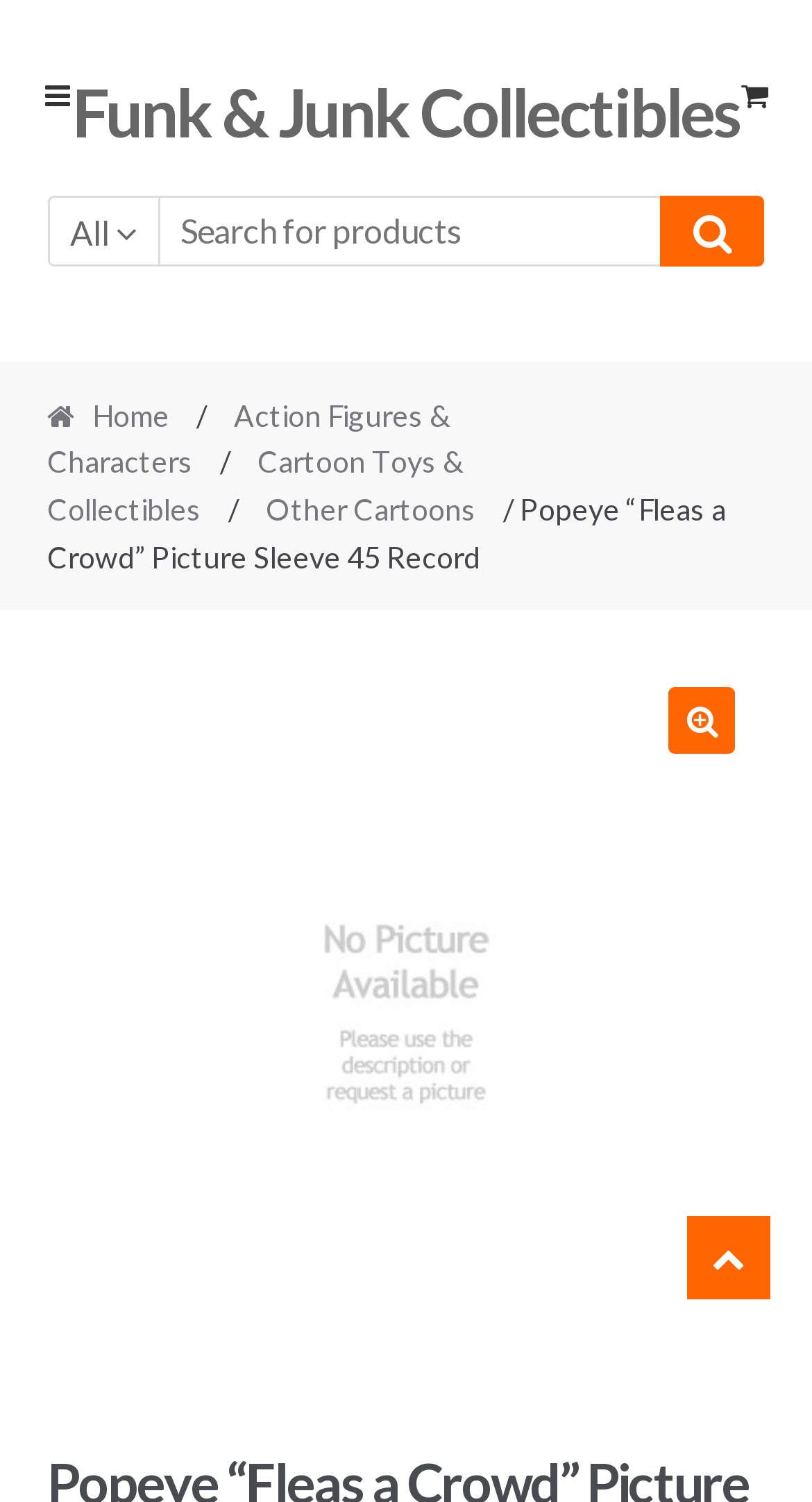Can you specify the bounding box coordinates for the region that should be clicked to fulfill this instruction: "Search for products".

[0.058, 0.131, 0.942, 0.178]